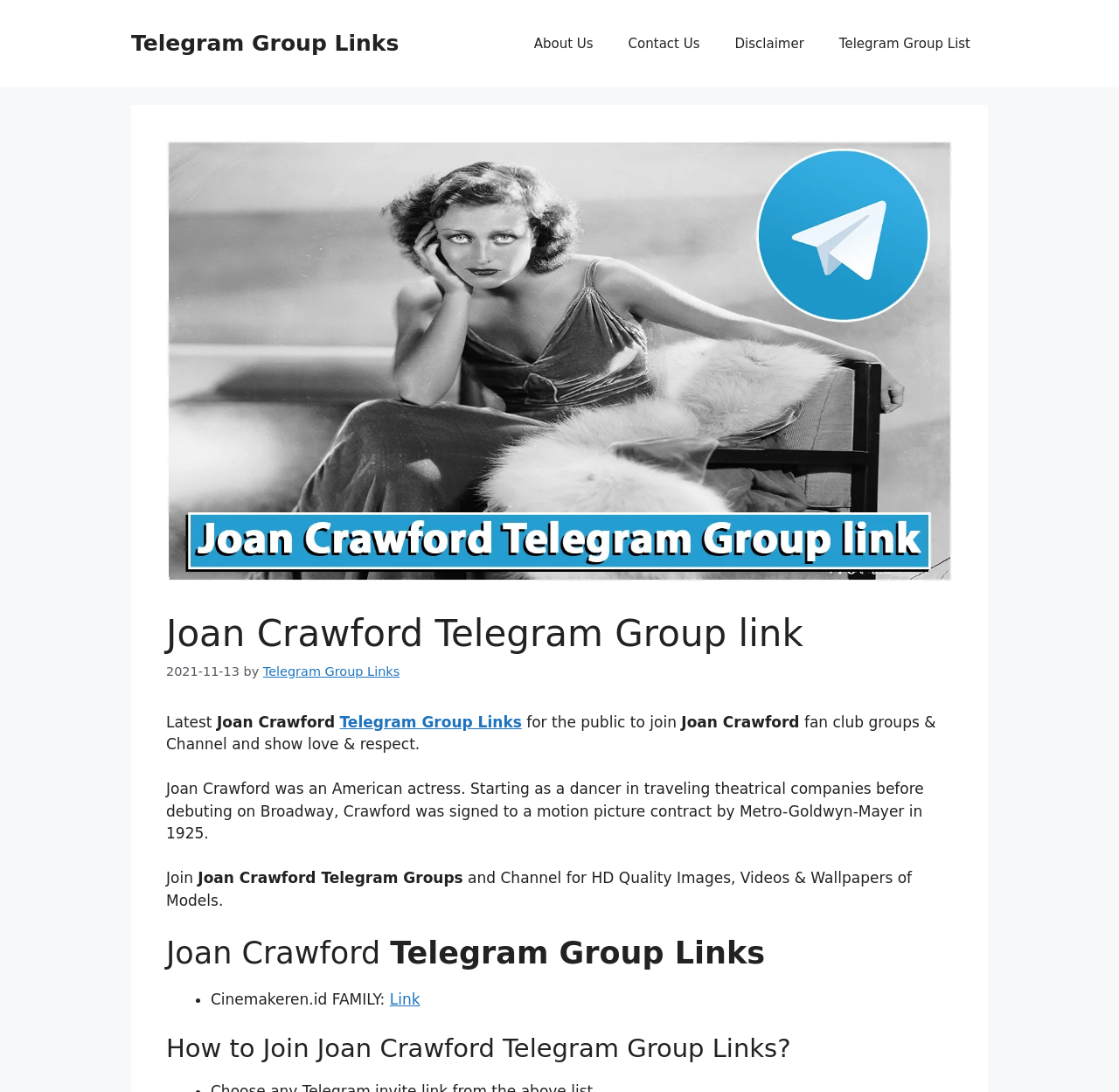Find and generate the main title of the webpage.

Joan Crawford Telegram Group link